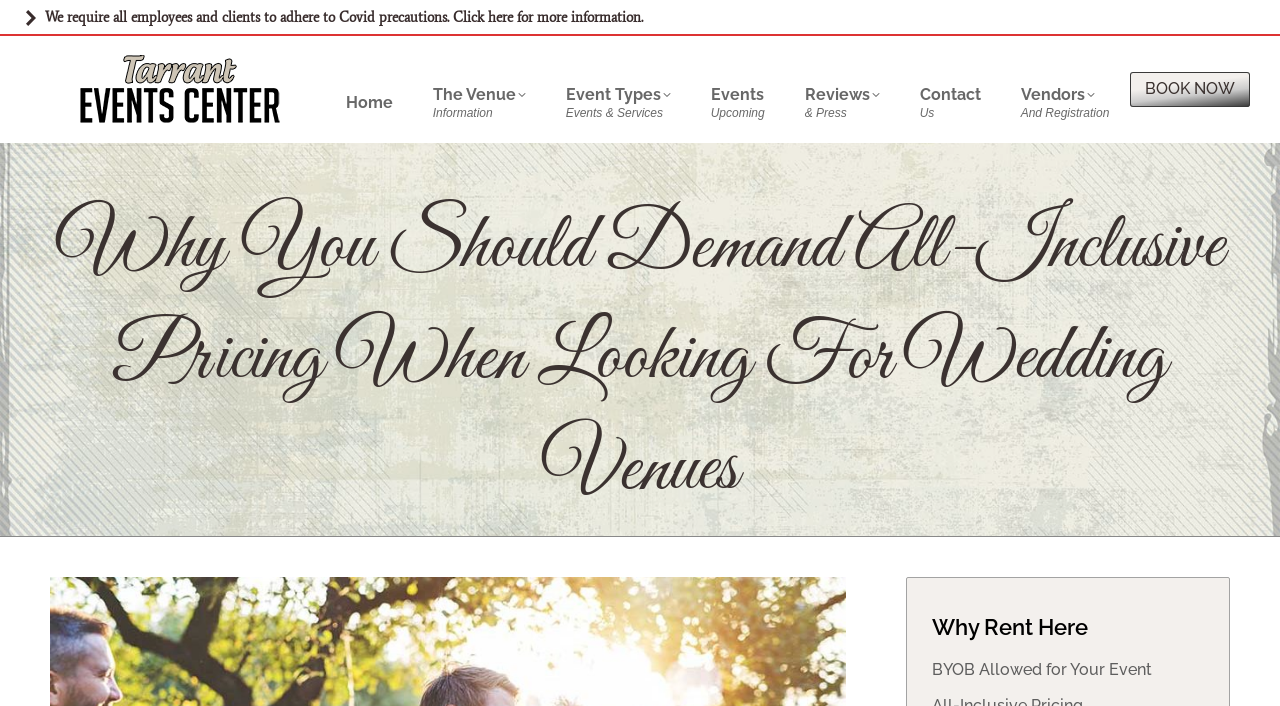Provide your answer in one word or a succinct phrase for the question: 
What is the COVID-19 policy of the venue?

Covid precautions required